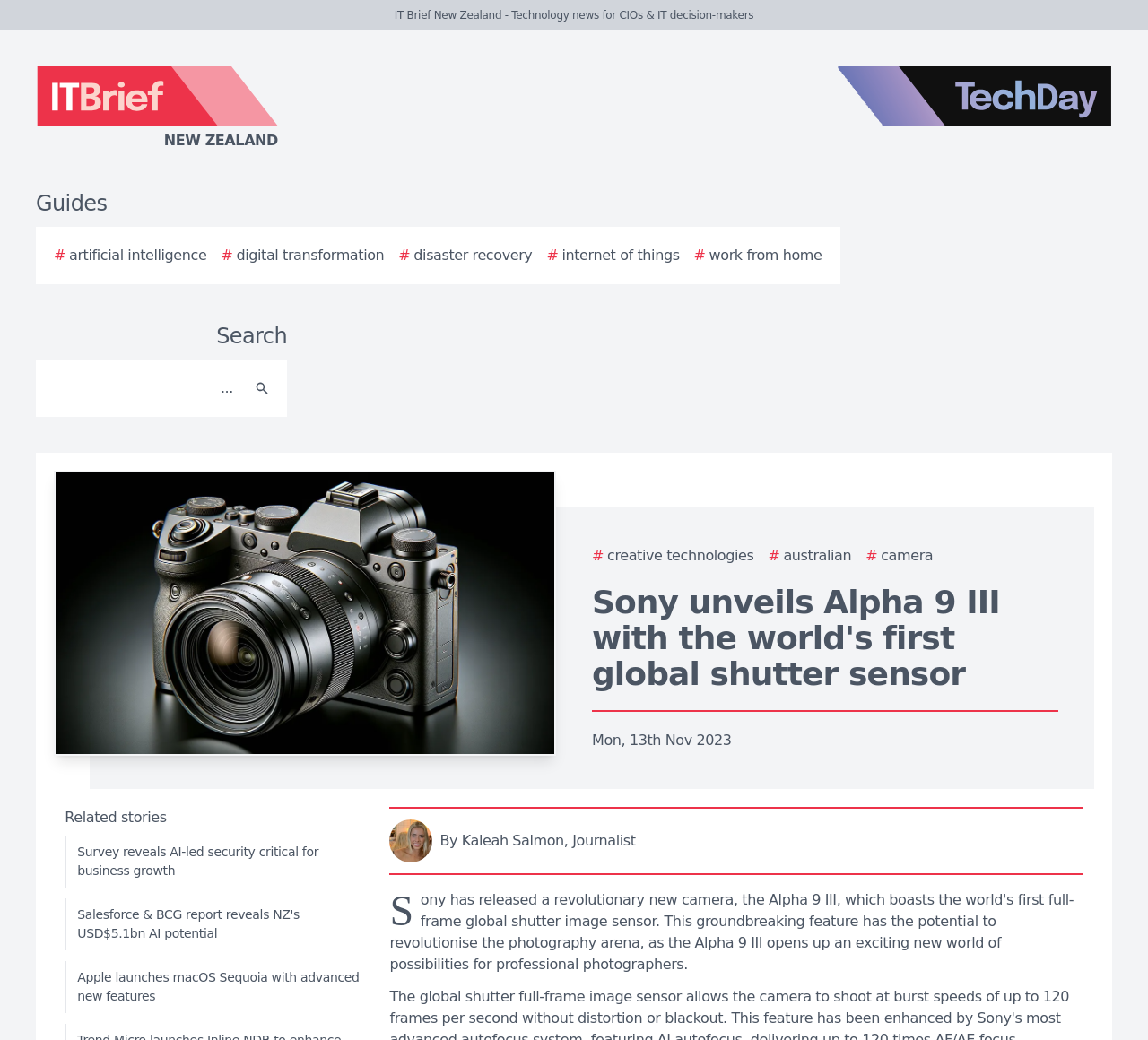What is the category of the link '# camera'?
Look at the image and respond with a one-word or short phrase answer.

camera